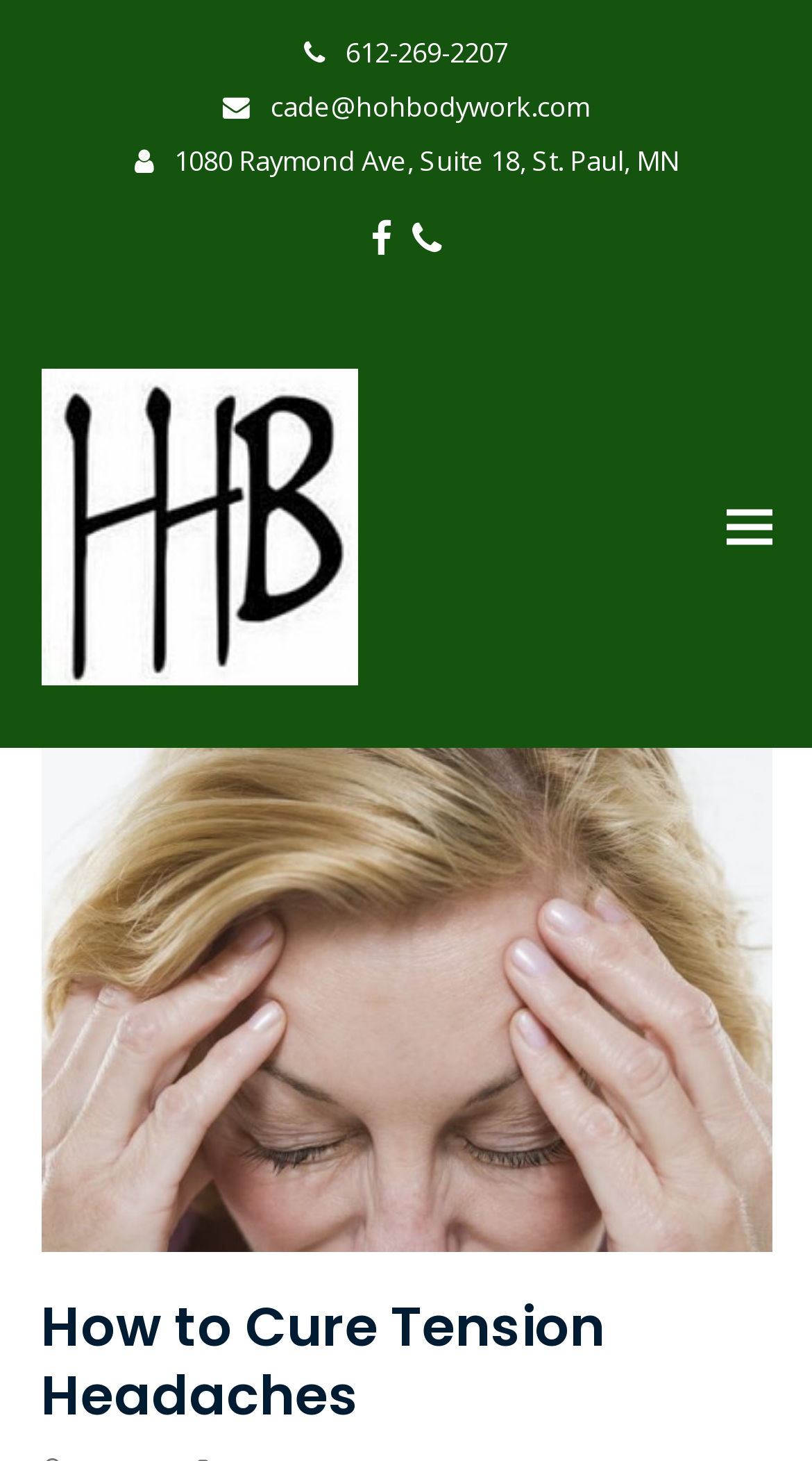Given the element description: "Facebook", predict the bounding box coordinates of this UI element. The coordinates must be four float numbers between 0 and 1, given as [left, top, right, bottom].

[0.456, 0.14, 0.482, 0.187]